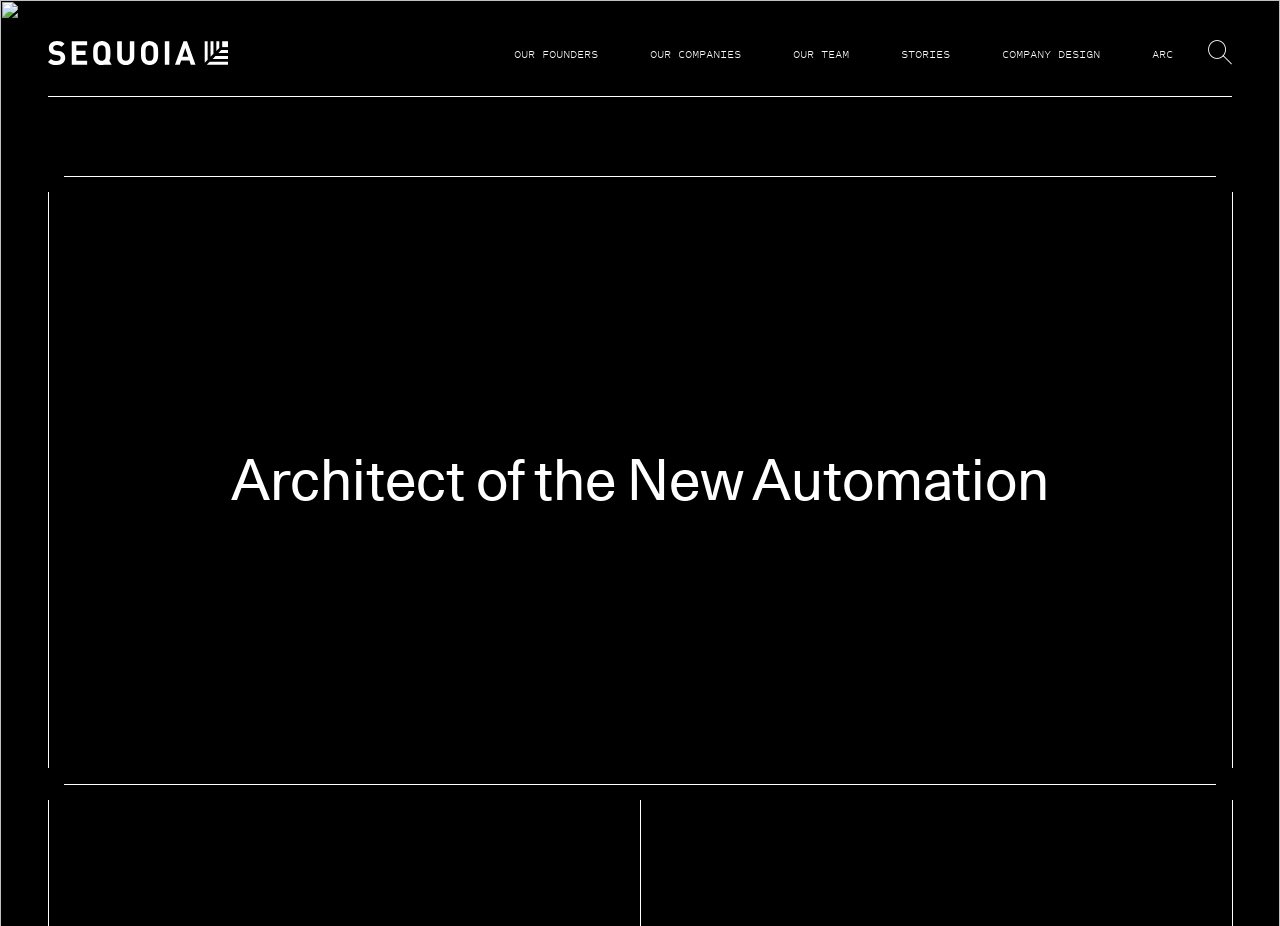Generate a comprehensive description of the webpage content.

The webpage is about Daniel Dines, the founder of UiPath, and his impact on the future of work. At the top left corner, there is a link to skip to the main content. Next to it, on the top left, is a link to Sequoia Capital, accompanied by a small image. 

Below these elements, there are five horizontal links, each with a small image to its left. The links are 'OUR FOUNDERS', 'OUR COMPANIES', 'OUR TEAM', 'STORIES', and 'COMPANY DESIGN', arranged from left to right. Each link has a similar layout, with the image on the left and the text on the right.

To the right of these links, there is another link, 'ARC', with a small image to its left. Next to it, on the top right corner, is a button to open a search function.

The main content of the webpage is headed by a title, 'Architect of the New Automation', which is centered near the top of the page.